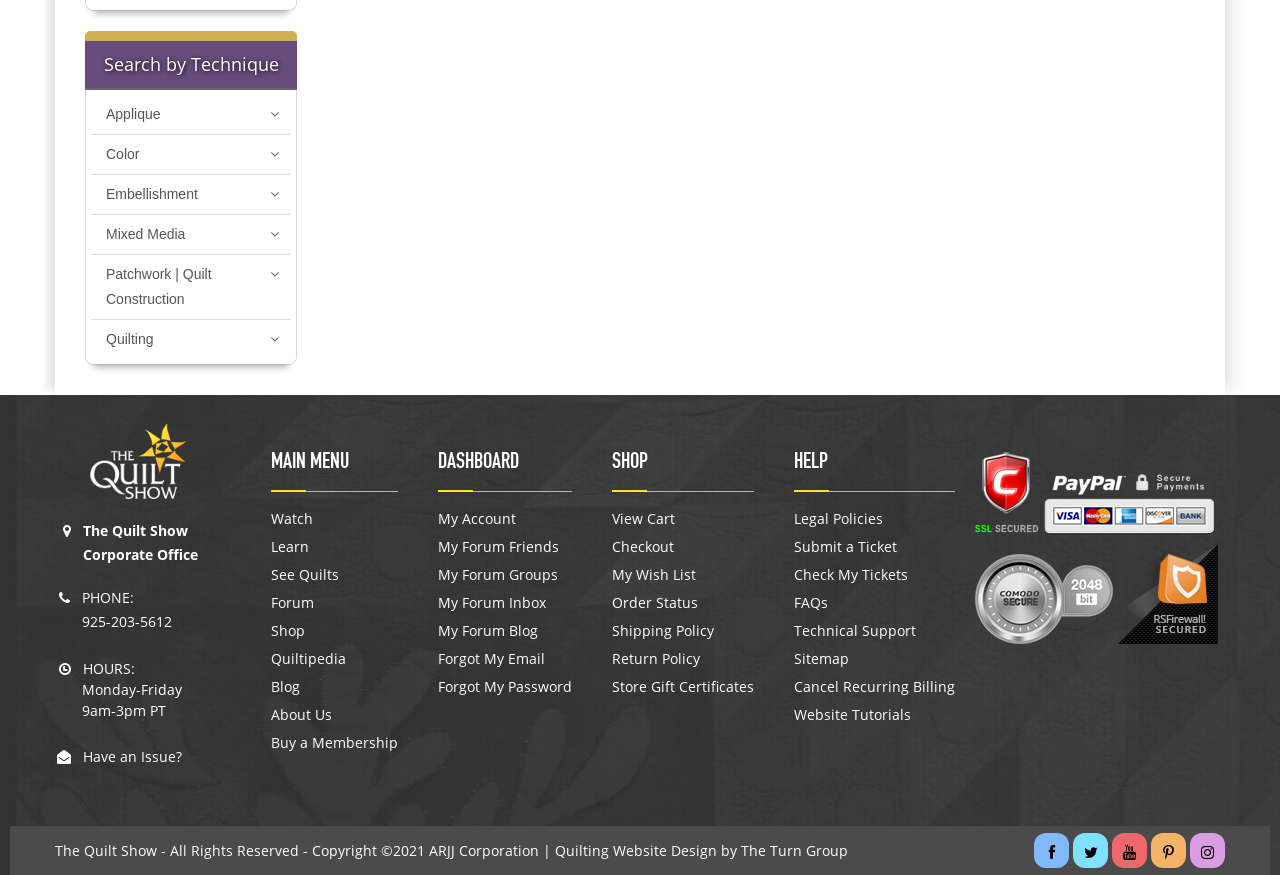Based on the image, please elaborate on the answer to the following question:
What is the name of the show?

I found the answer by looking at the image with the OCR text 'The Quilt Show' which appears multiple times on the webpage, indicating that it is the name of the show.